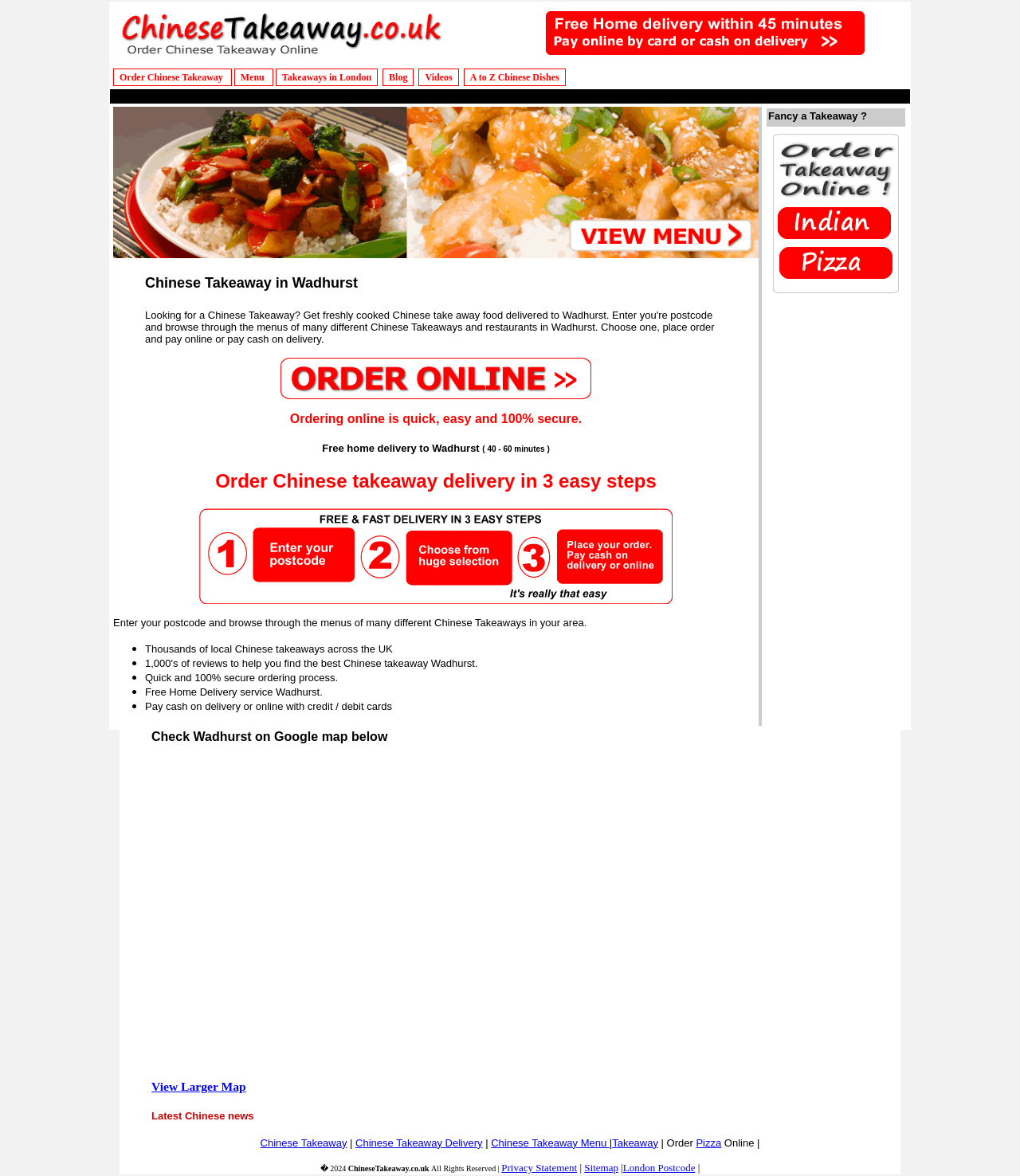Determine the bounding box coordinates of the clickable region to carry out the instruction: "Enter your postcode and browse through the menus".

[0.111, 0.091, 0.744, 0.22]